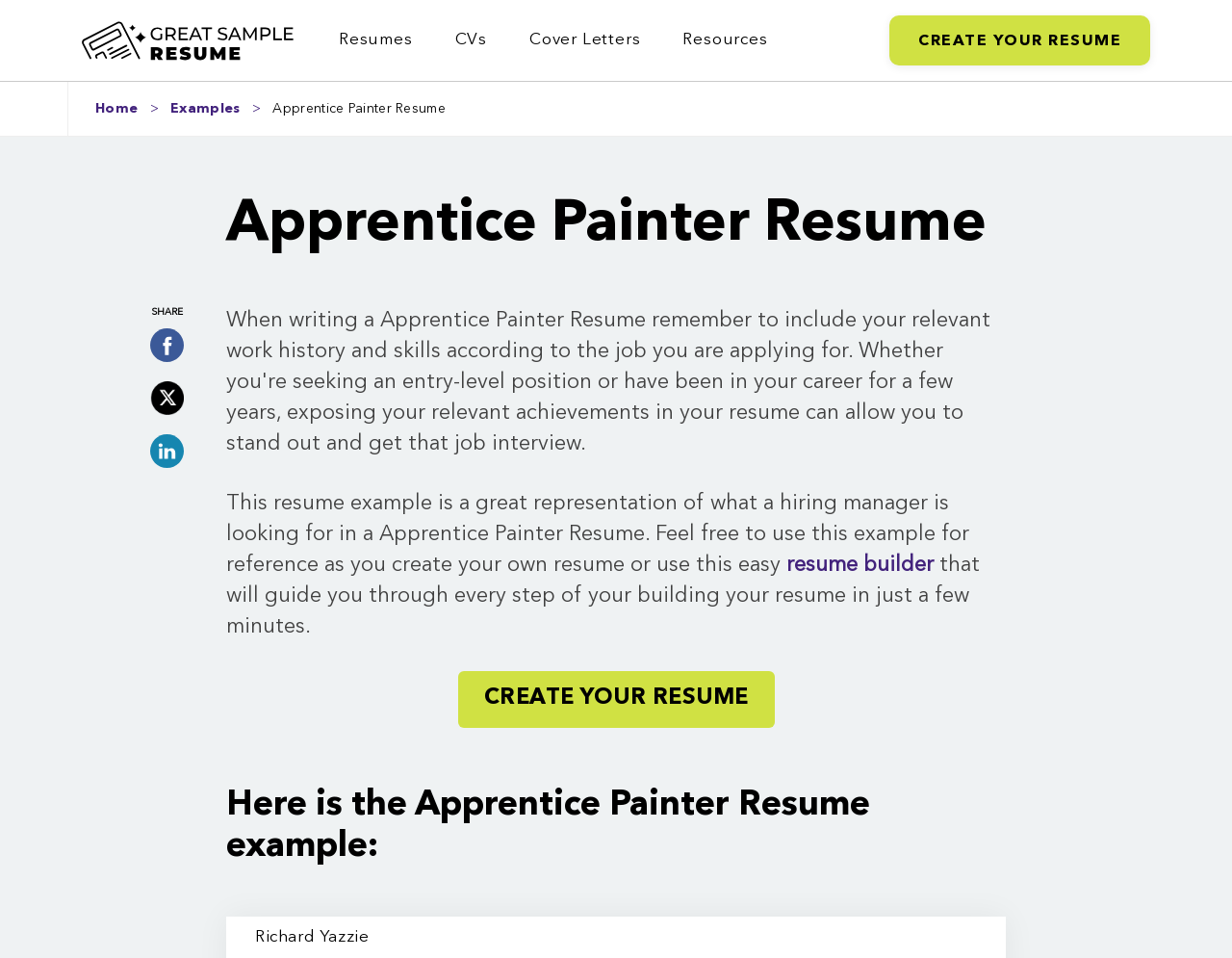Can you pinpoint the bounding box coordinates for the clickable element required for this instruction: "Click on 'Great Sample Resume'"? The coordinates should be four float numbers between 0 and 1, i.e., [left, top, right, bottom].

[0.066, 0.022, 0.238, 0.063]